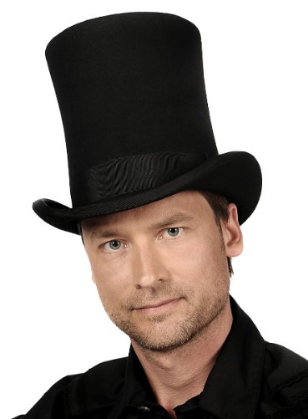What is the shape of the top hat?
Answer the question with a single word or phrase, referring to the image.

cylindrical